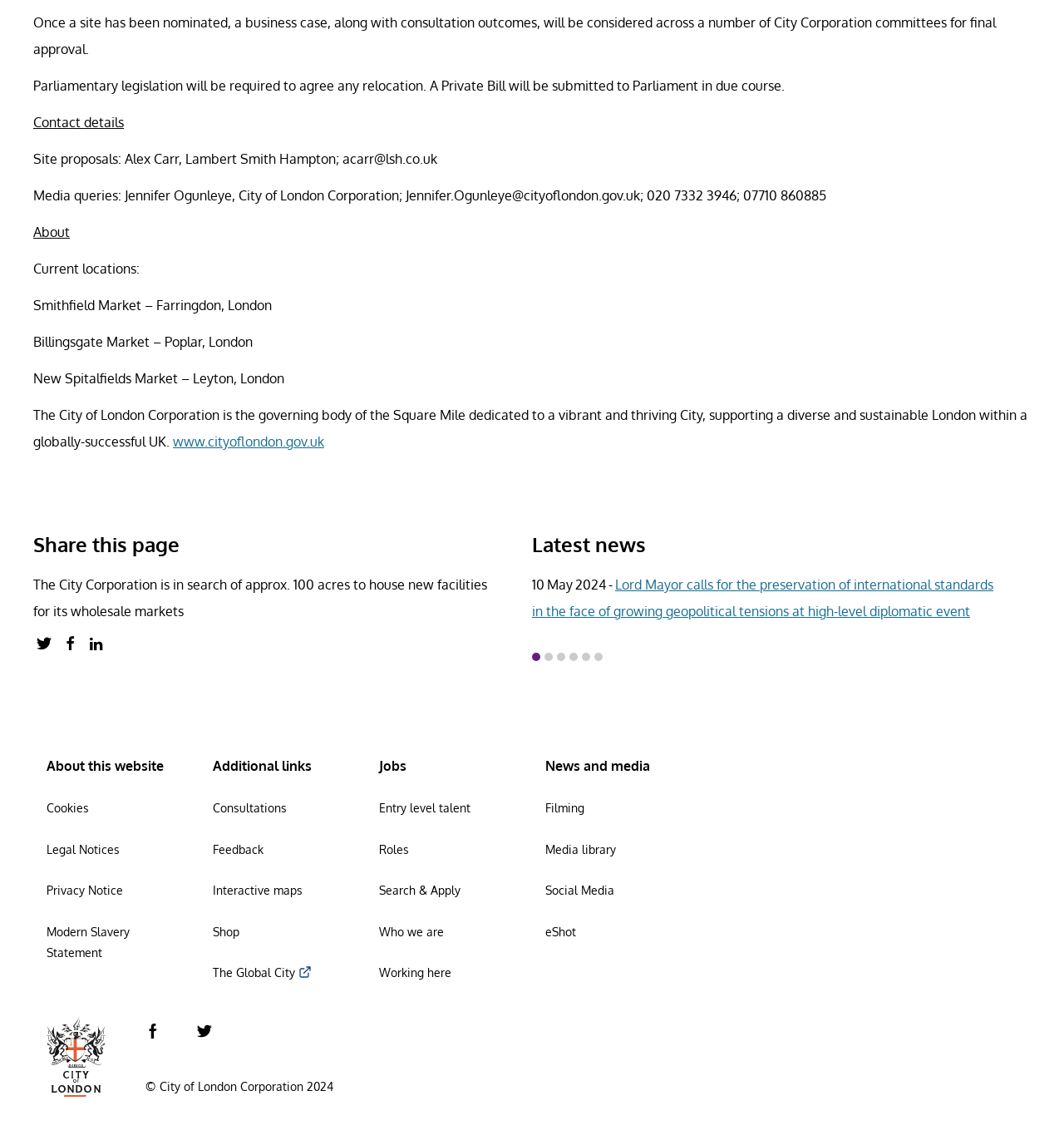Please identify the bounding box coordinates of the region to click in order to complete the task: "Search for jobs at the City of London Corporation". The coordinates must be four float numbers between 0 and 1, specified as [left, top, right, bottom].

[0.356, 0.771, 0.433, 0.784]